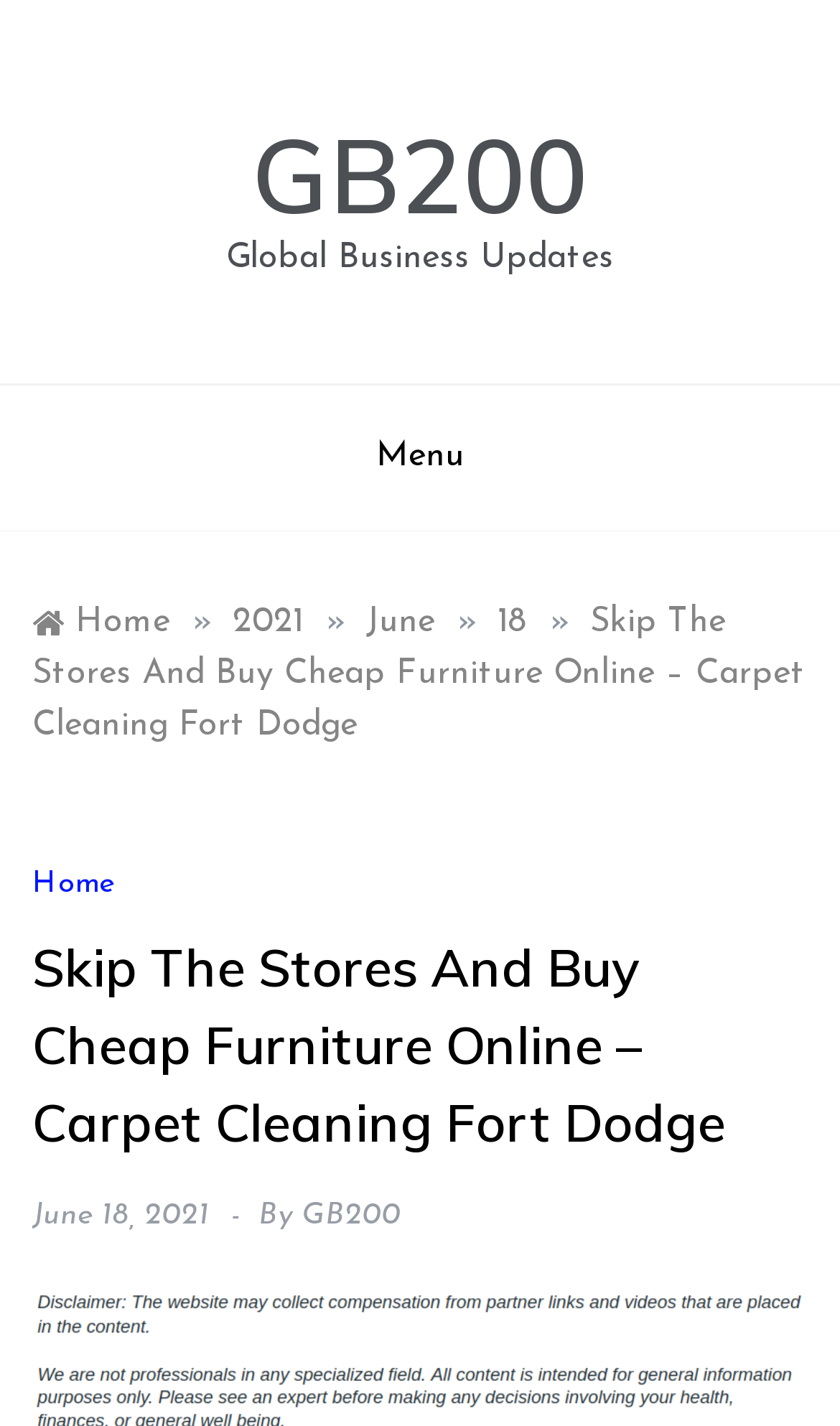Please indicate the bounding box coordinates of the element's region to be clicked to achieve the instruction: "visit the GB200 page". Provide the coordinates as four float numbers between 0 and 1, i.e., [left, top, right, bottom].

[0.3, 0.077, 0.7, 0.168]